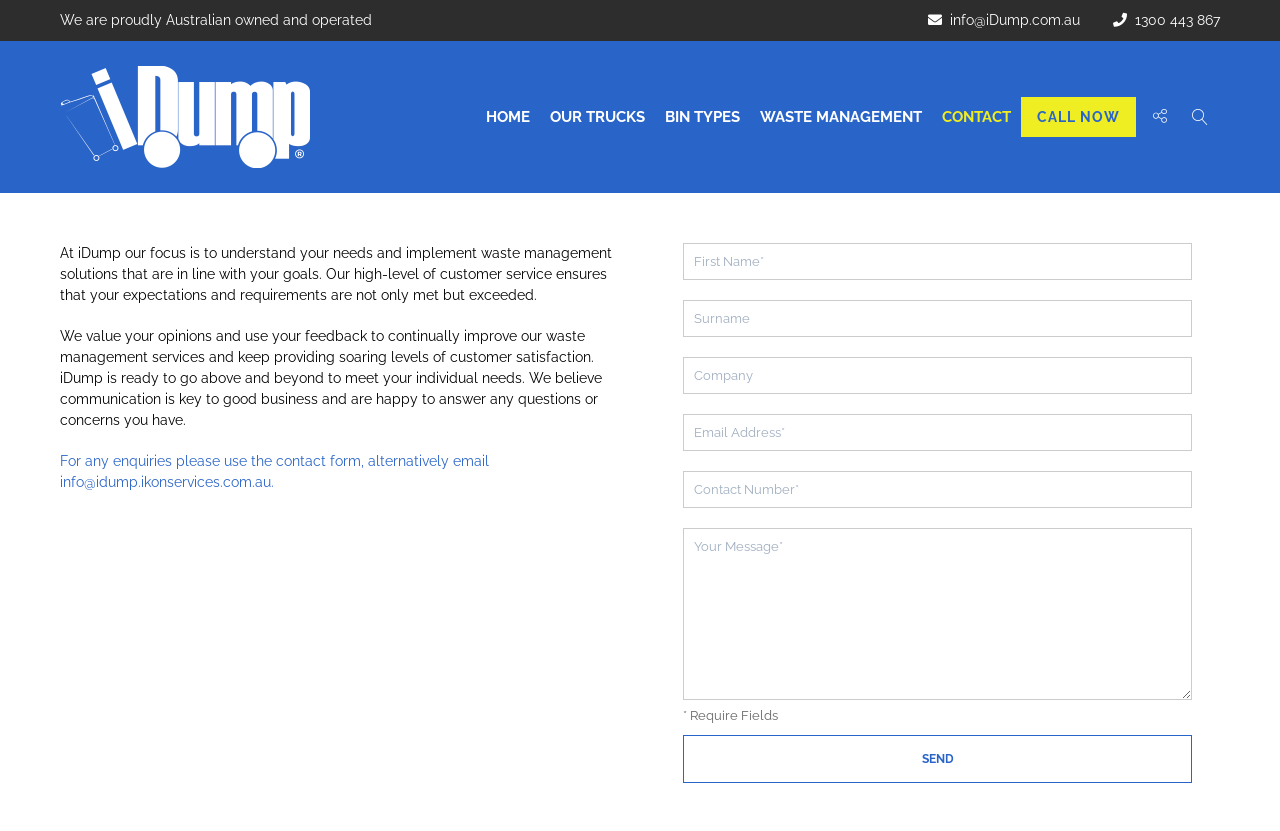What is the purpose of the contact form?
With the help of the image, please provide a detailed response to the question.

I inferred the purpose of the contact form by reading the static text elements above the form, which mention 'For any enquiries please use the contact form' and 'We believe communication is key to good business and are happy to answer any questions or concerns you have'. This suggests that the contact form is used to send enquiries to iDump.